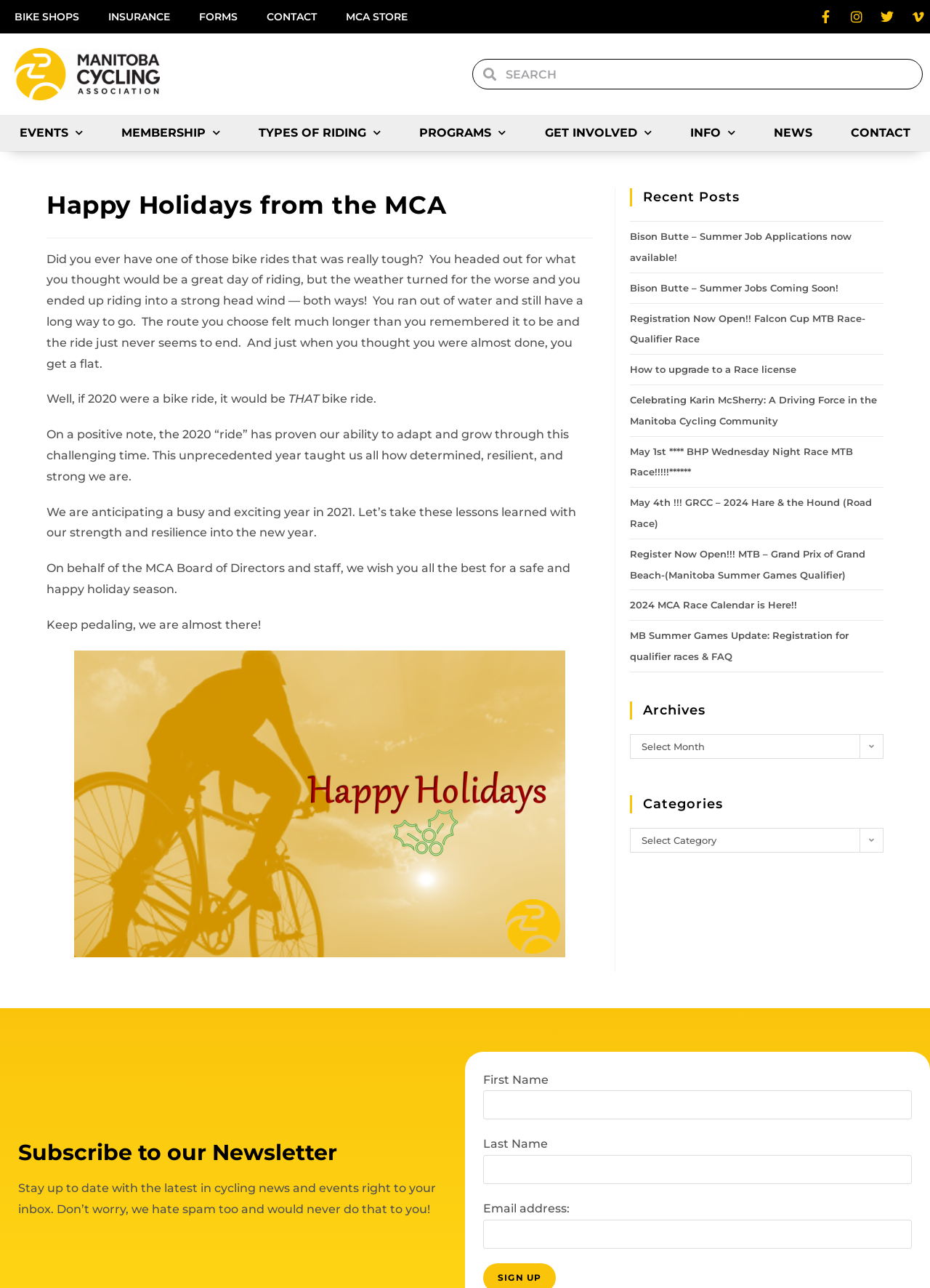How many textboxes are in the newsletter subscription section?
Based on the image, give a one-word or short phrase answer.

3